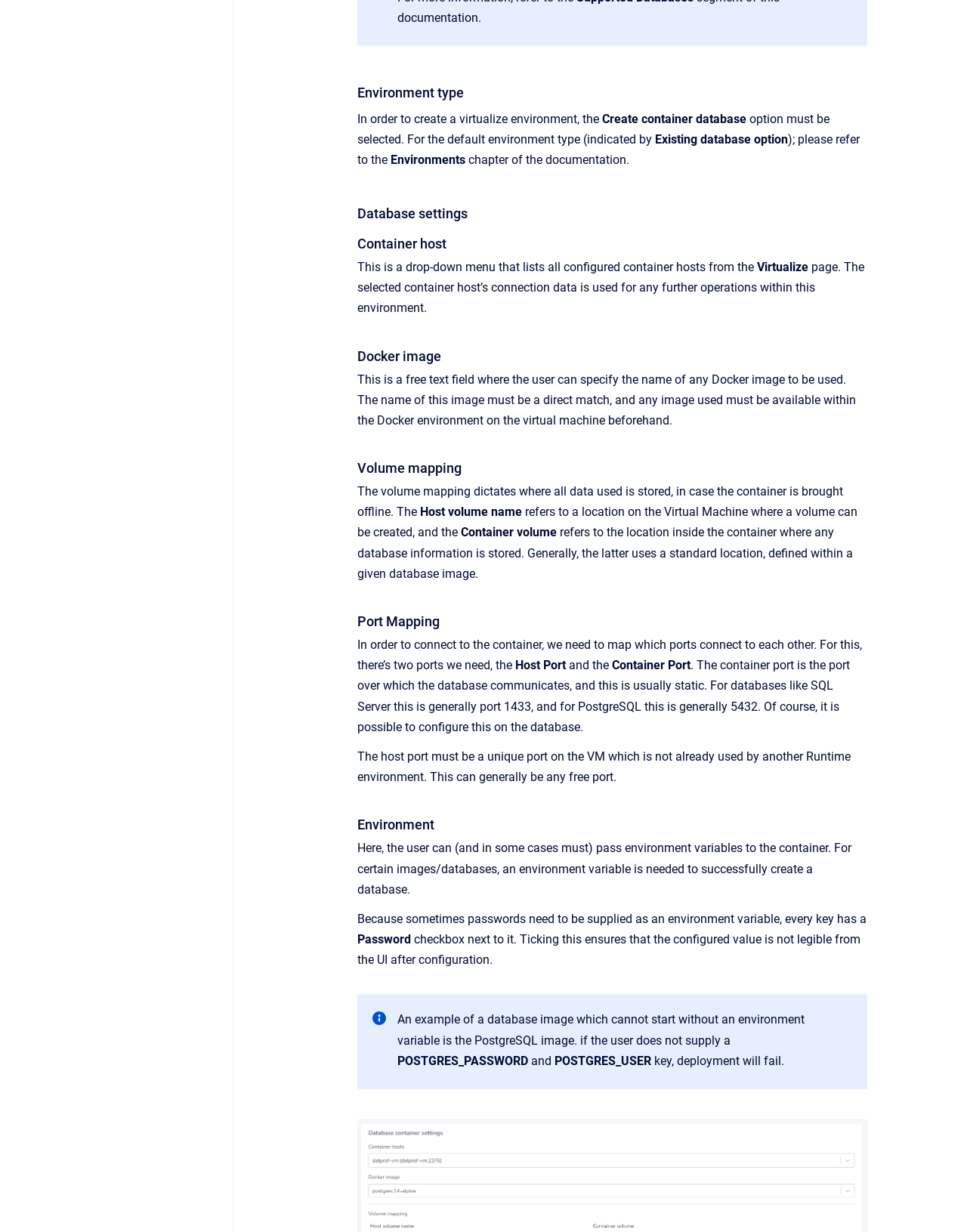Identify the bounding box coordinates for the element you need to click to achieve the following task: "Select a container host". Provide the bounding box coordinates as four float numbers between 0 and 1, in the form [left, top, right, bottom].

[0.37, 0.211, 0.783, 0.223]